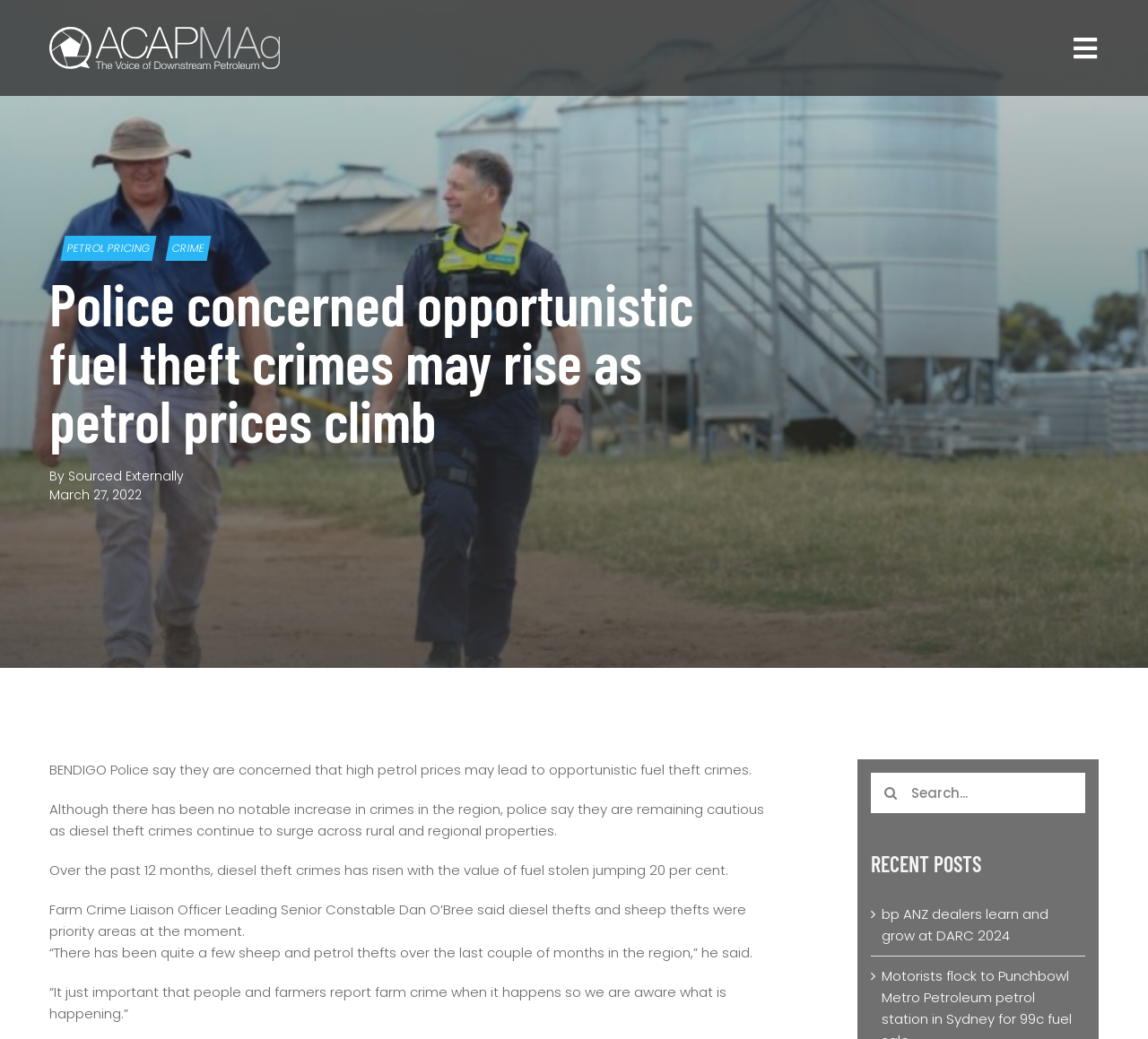Given the element description CONTACT, predict the bounding box coordinates for the UI element in the webpage screenshot. The format should be (top-left x, top-left y, bottom-right x, bottom-right y), and the values should be between 0 and 1.

[0.0, 0.221, 1.0, 0.269]